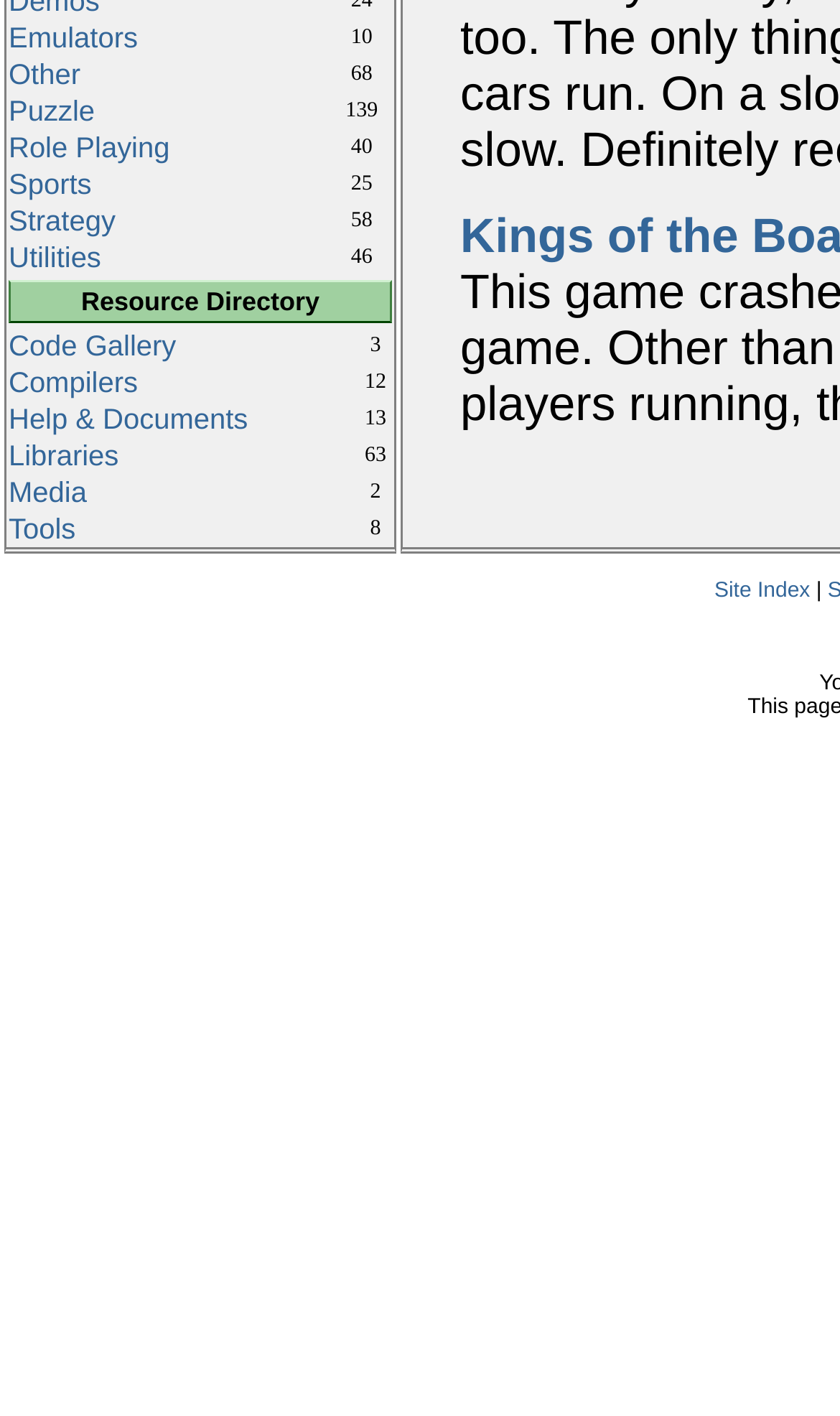Provide the bounding box coordinates of the HTML element described by the text: "Sports".

[0.01, 0.119, 0.109, 0.141]